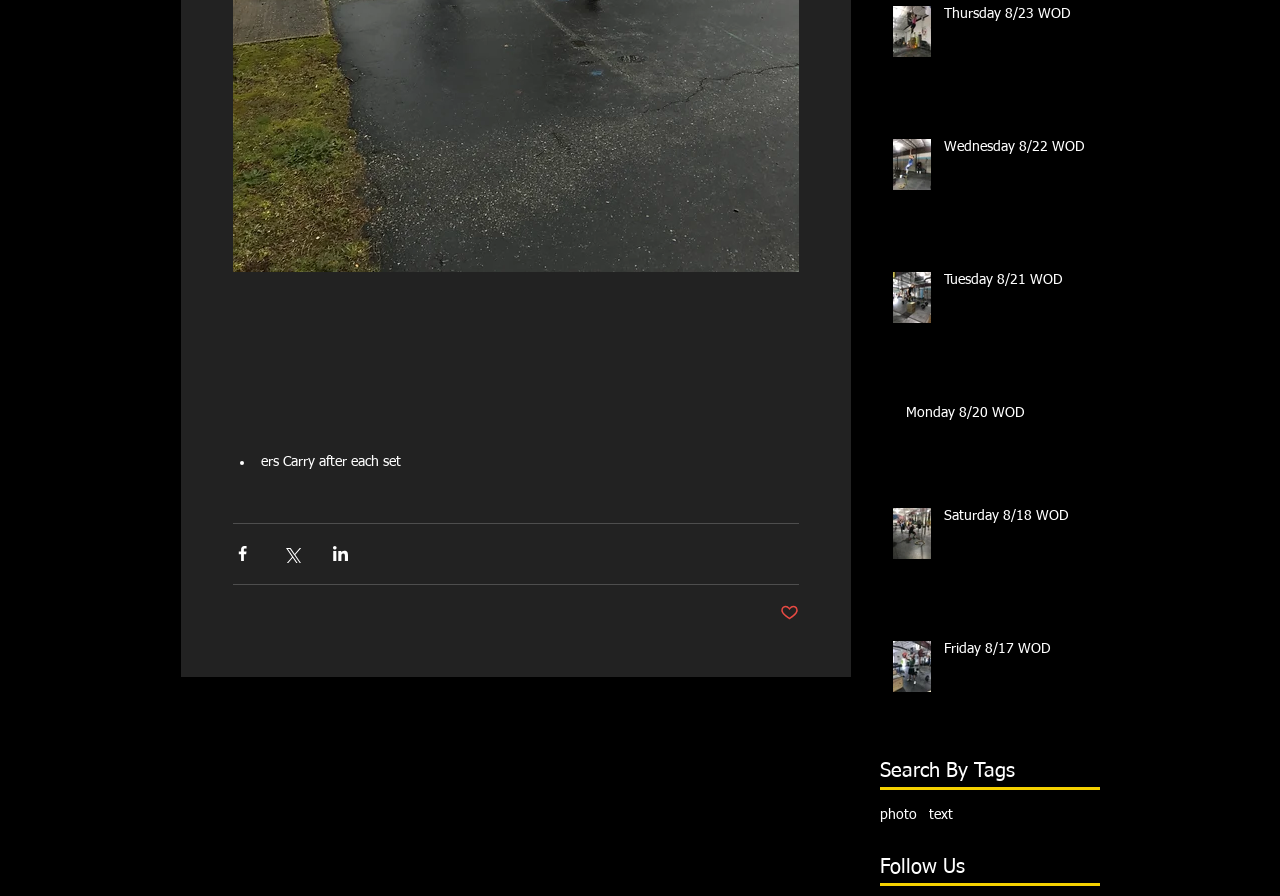Please locate the bounding box coordinates of the element that should be clicked to achieve the given instruction: "Share via Facebook".

[0.182, 0.607, 0.197, 0.629]